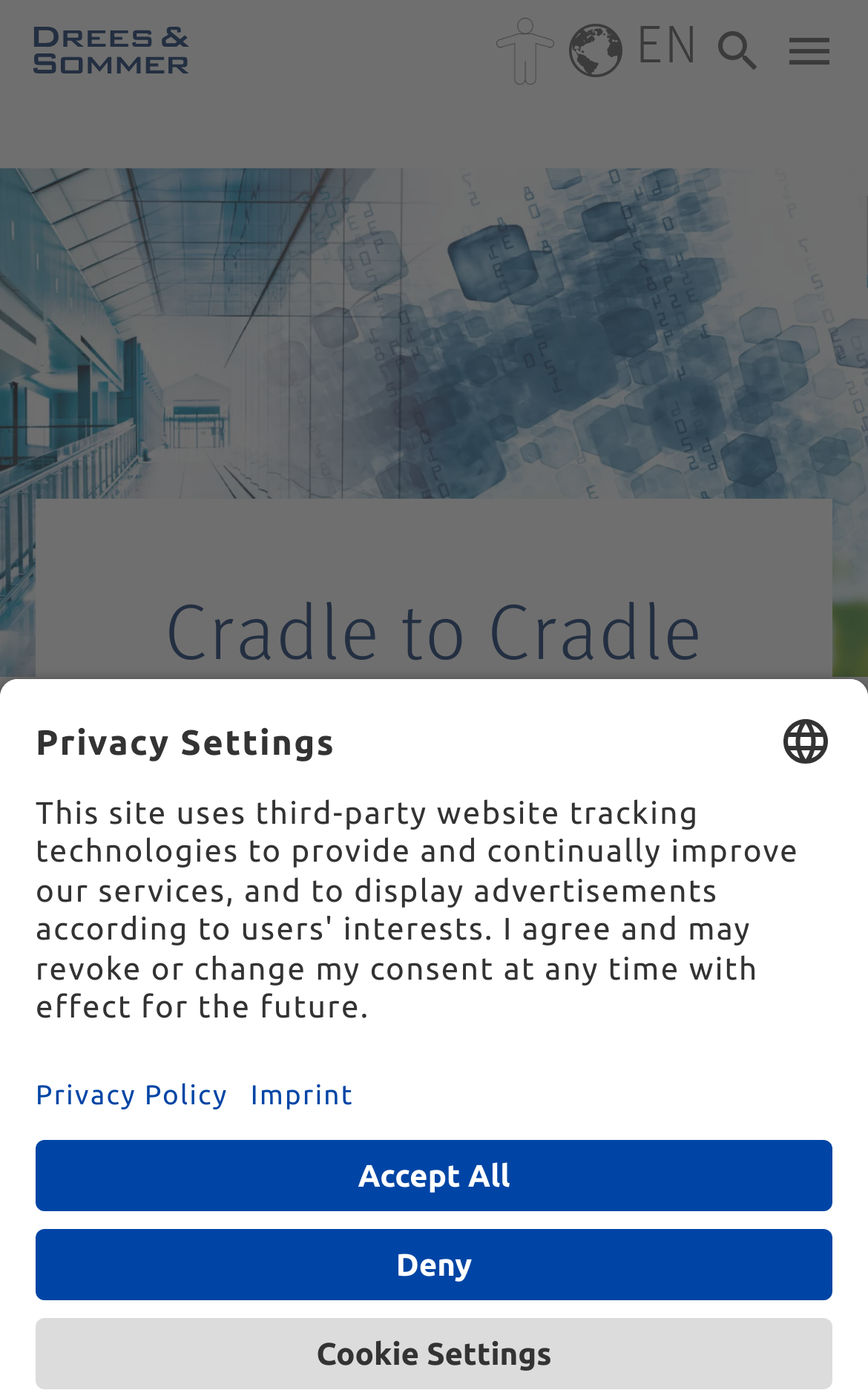Give a detailed account of the webpage, highlighting key information.

The webpage is about Cradle to Cradle, a concept related to the circular economy. At the top left, there is a link, and to its right, there are four buttons, including a language selection button with a dropdown listbox. 

Below these elements, there are two headings, "Cradle to Cradle" and "CRADLE TO CRADLE FOR THE CONSTRUCTION ECONOMY", which are positioned horizontally across the page. 

In the lower section of the page, there is a paragraph of text describing privacy settings, which includes a heading "Privacy Settings" and a button to select a language. Below this text, there are three links: "Open Privacy Policy", "Open Imprint", and a link with no text. 

Further down, there are three buttons: "More Information", "Deny", and "Accept All". The "More Information" button has a static text "Cookie Settings" below it.